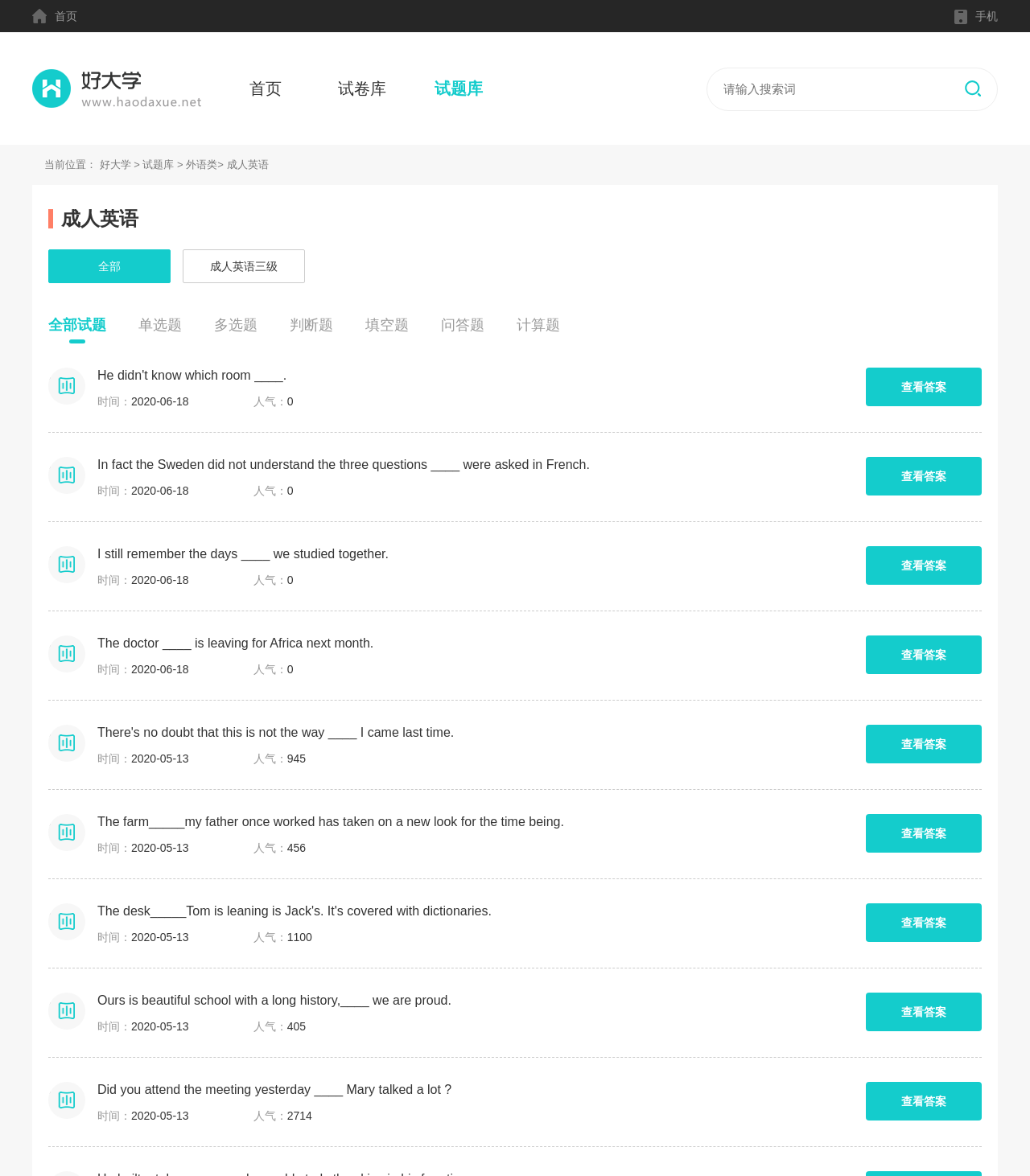Create a detailed narrative describing the layout and content of the webpage.

This webpage is about adult English language learning resources. At the top, there are several links, including "首页" (home), "手机" (mobile), and a search bar with a button. Below the search bar, there is a navigation menu with links to "试卷库" (exam library), "试题库" (question library), and other related resources.

On the left side, there is a breadcrumb trail showing the current location, with links to "好大学" (good university) and "试题库" (question library). Below the breadcrumb trail, there are several links to different categories of English language learning resources, including "成人英语" (adult English), "外语类" (foreign language), and others.

The main content of the webpage is a list of English language learning exercises, each with a question, a "查看答案" (view answer) link, and some metadata, including the time and popularity of the exercise. The exercises are arranged in a vertical list, with each exercise taking up a significant portion of the screen. The questions are in English, and they appear to be from various English language proficiency exams.

There are 12 exercises in total, each with a similar format. The exercises are not numbered, but they are separated by a small gap. The webpage does not have any images or other multimedia content.